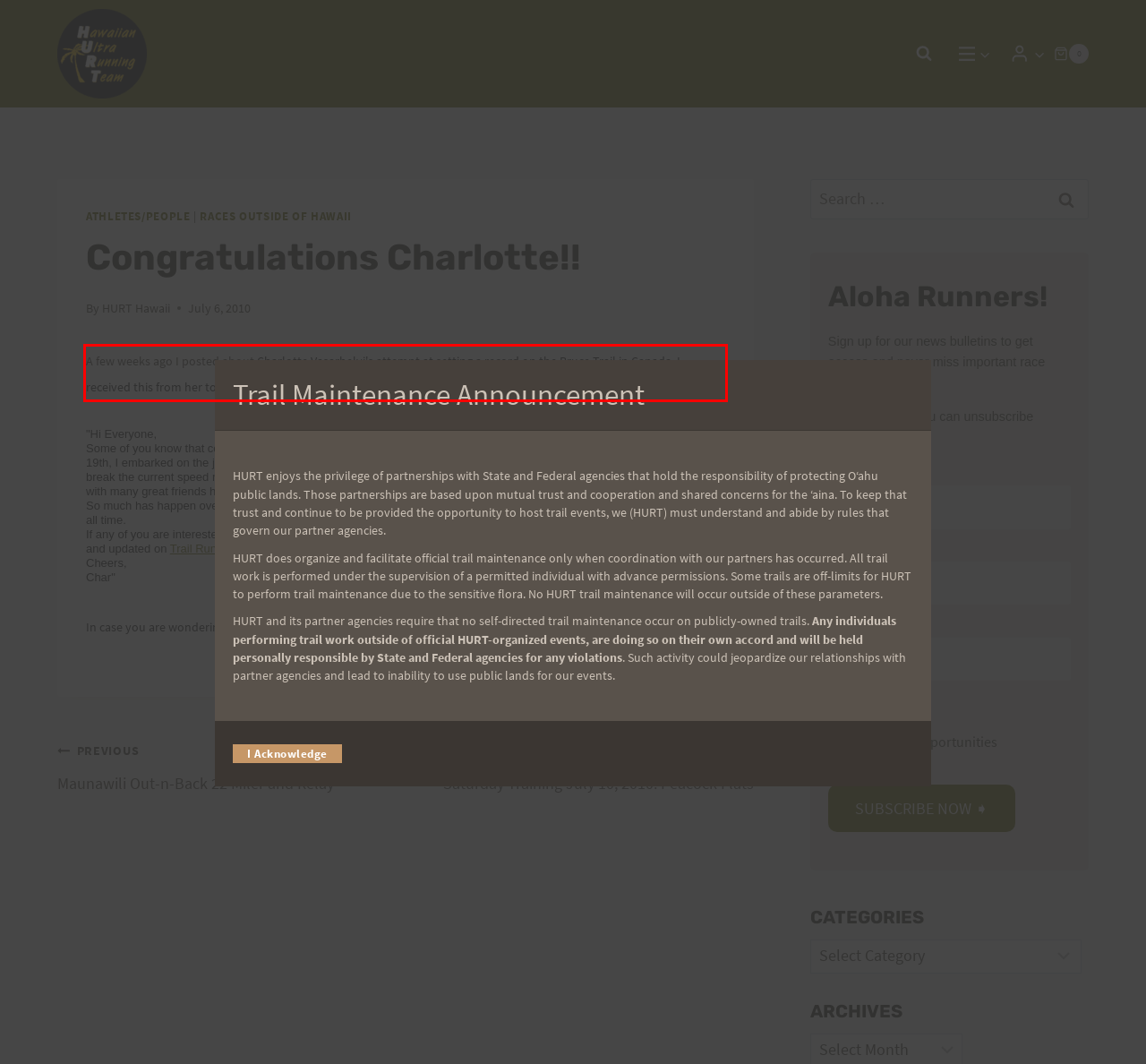Using the provided screenshot of a webpage, recognize and generate the text found within the red rectangle bounding box.

A few weeks ago I posted about Charlotte Vasarhelyi's attempt at setting a record on the Bruce Trail in Canada. I received this from her today: